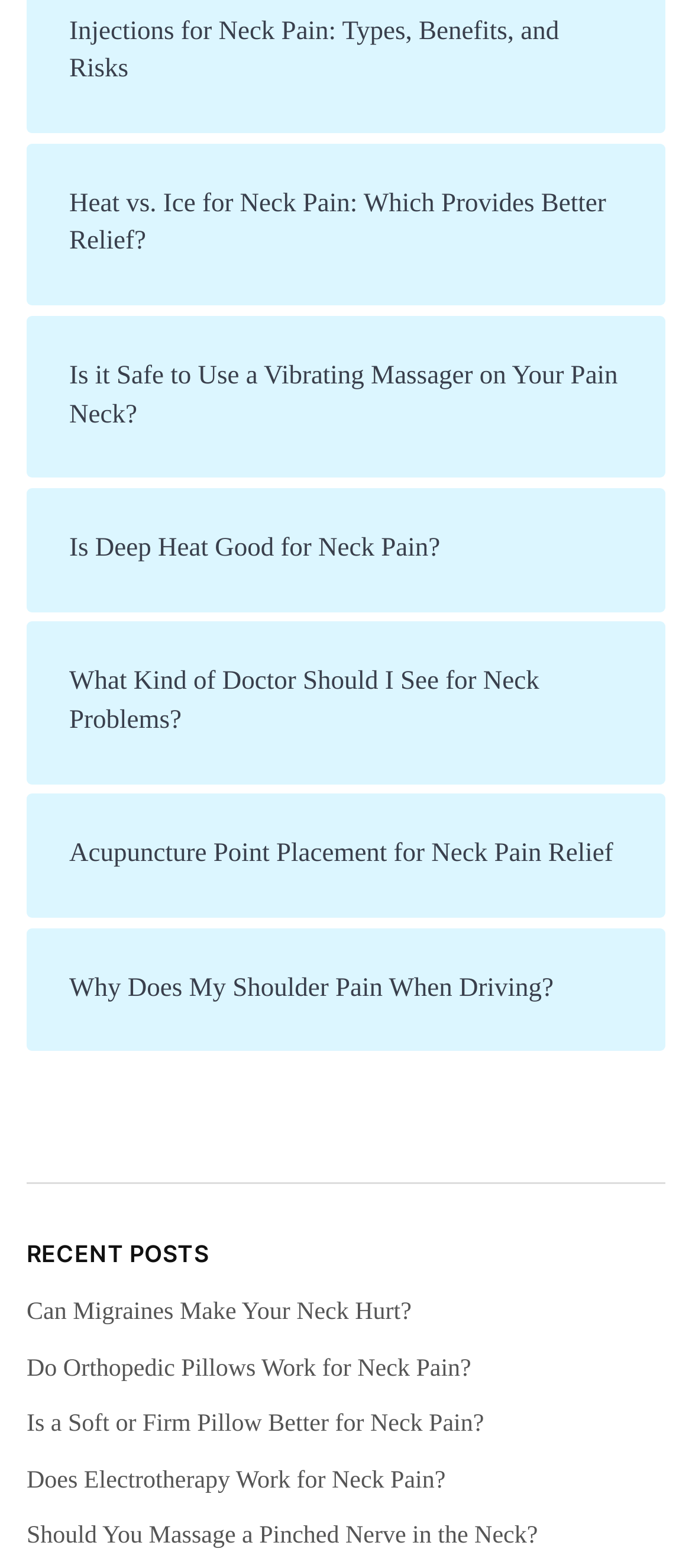How many links are there on the webpage?
Analyze the screenshot and provide a detailed answer to the question.

There are 11 link elements on the webpage, with IDs 278 to 284 and 223 to 227, which suggests that there are 11 links in total.